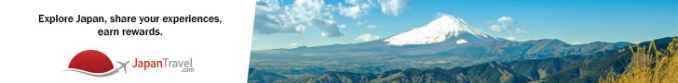What is the purpose of the Japan Travel logo?
Please provide a single word or phrase answer based on the image.

To invite viewers to explore Japan